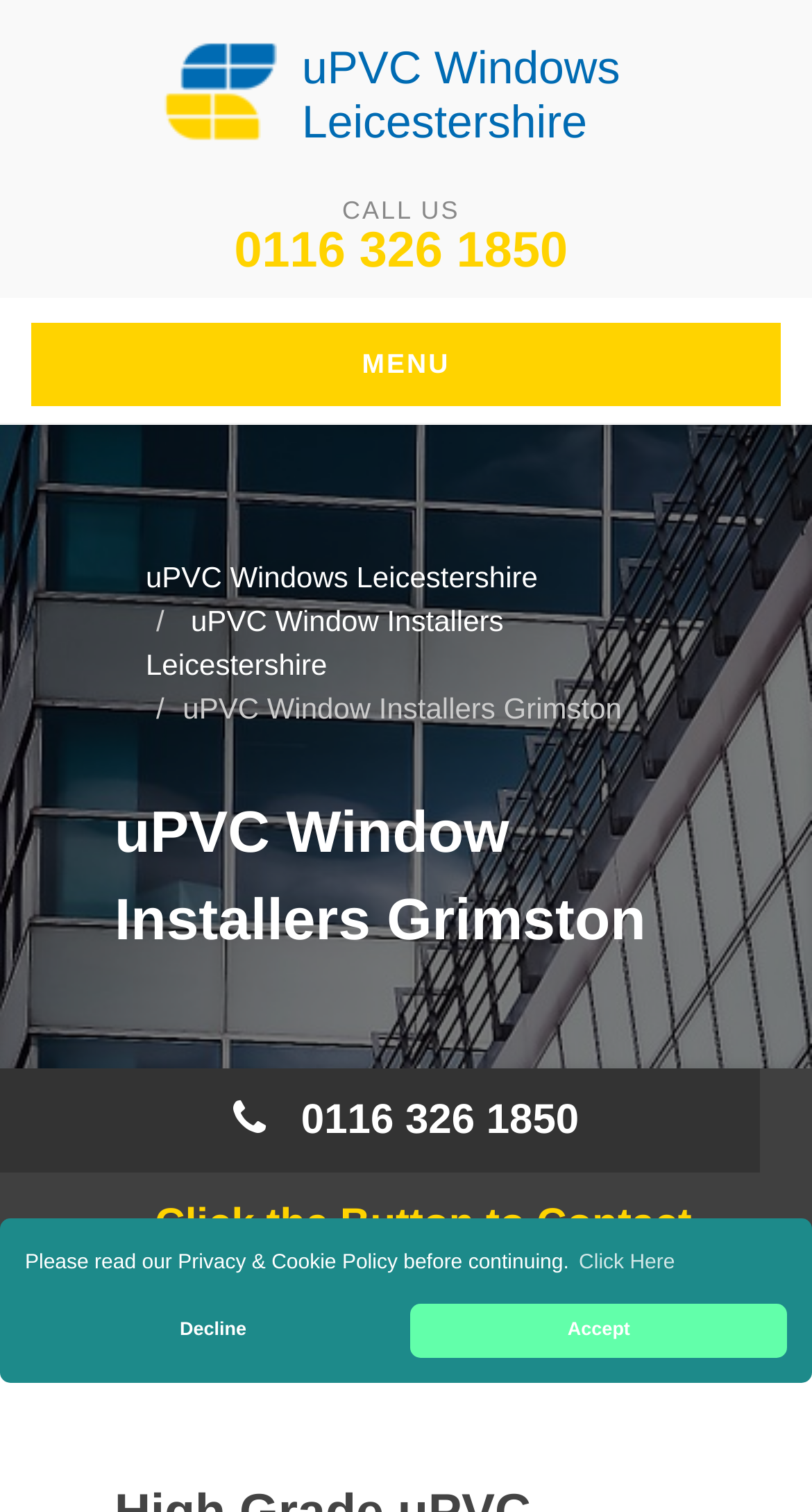Please respond to the question with a concise word or phrase:
What is the phone number to call for uPVC window installers?

0116 326 1850